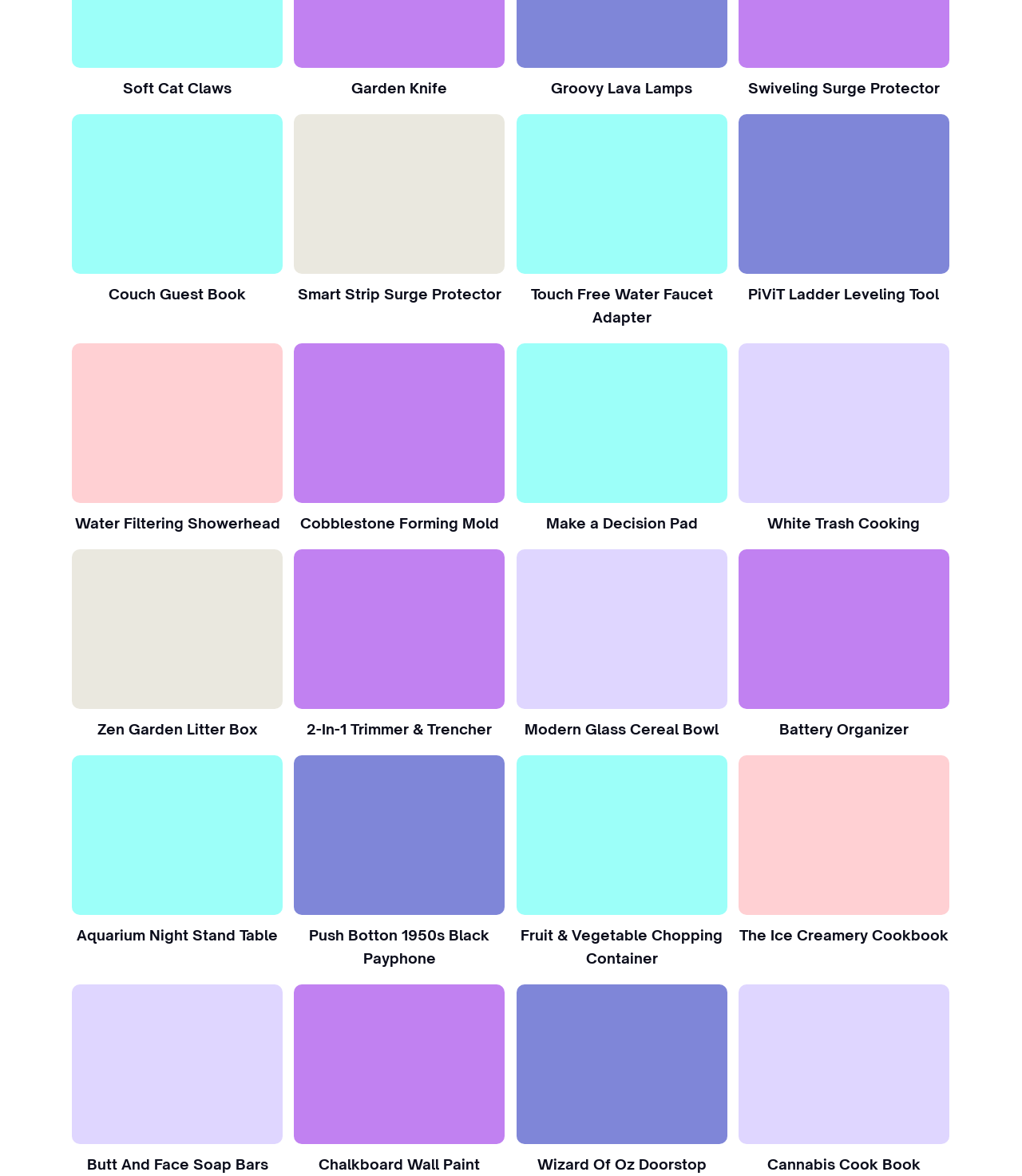Specify the bounding box coordinates for the region that must be clicked to perform the given instruction: "Check out 'Swiveling Surge Protector'".

[0.732, 0.066, 0.919, 0.083]